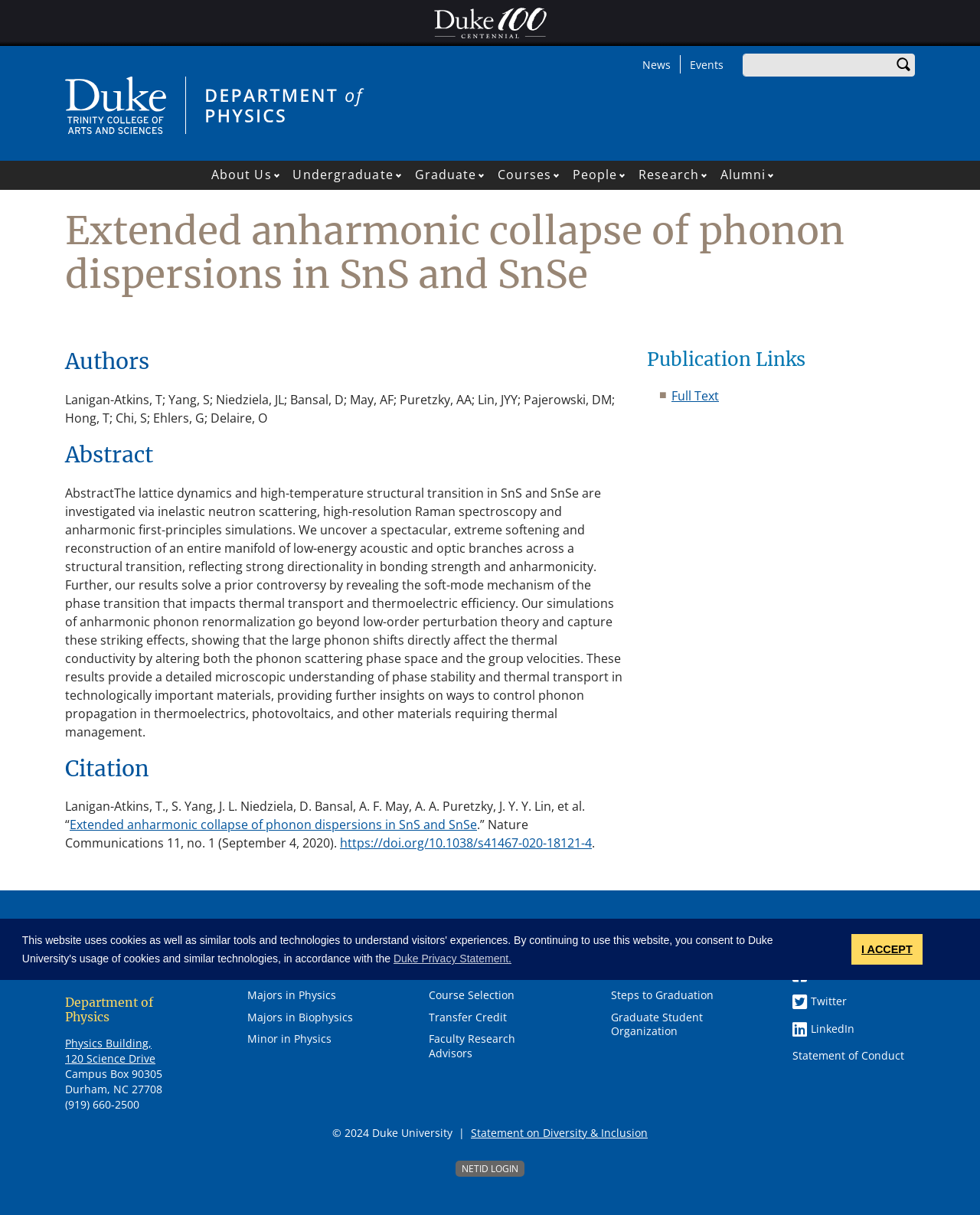Answer the question in a single word or phrase:
What is the name of the university?

Duke University